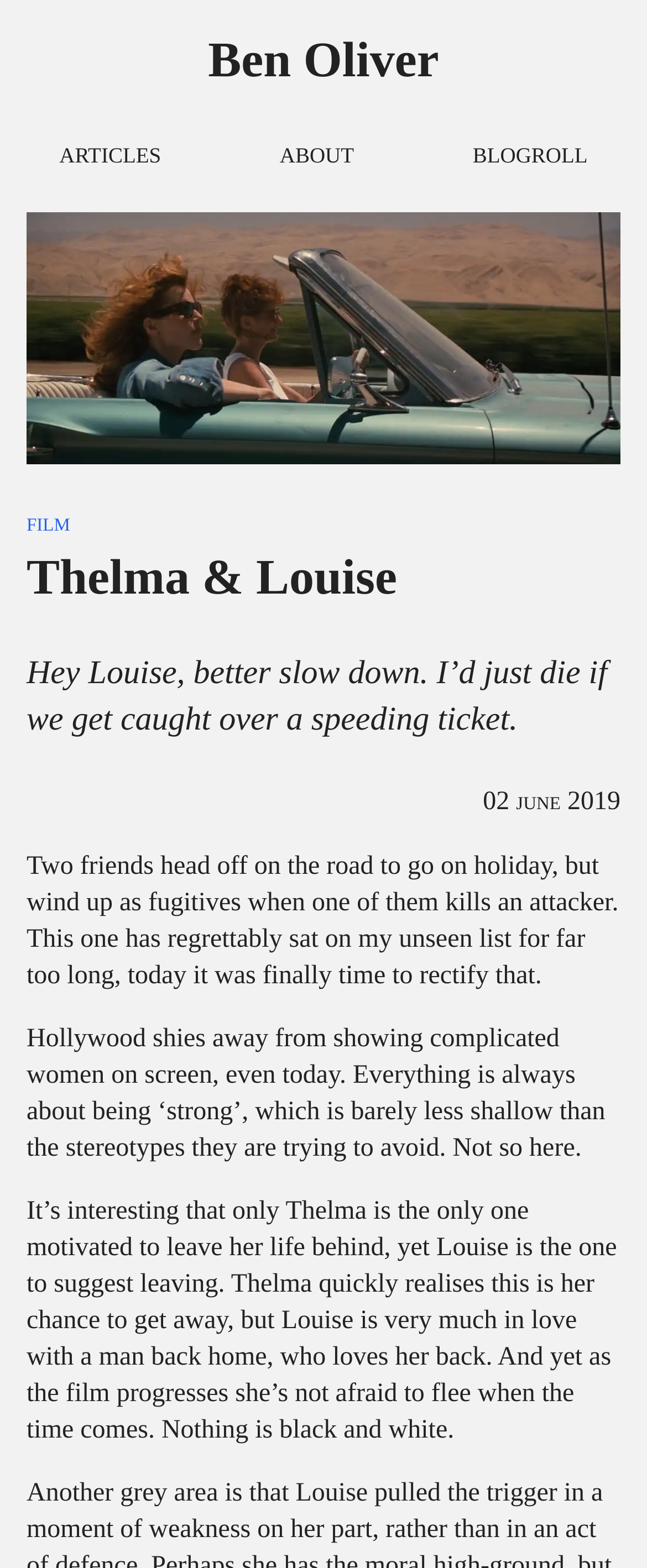Please reply to the following question using a single word or phrase: 
What is the name of the film being discussed?

Thelma & Louise